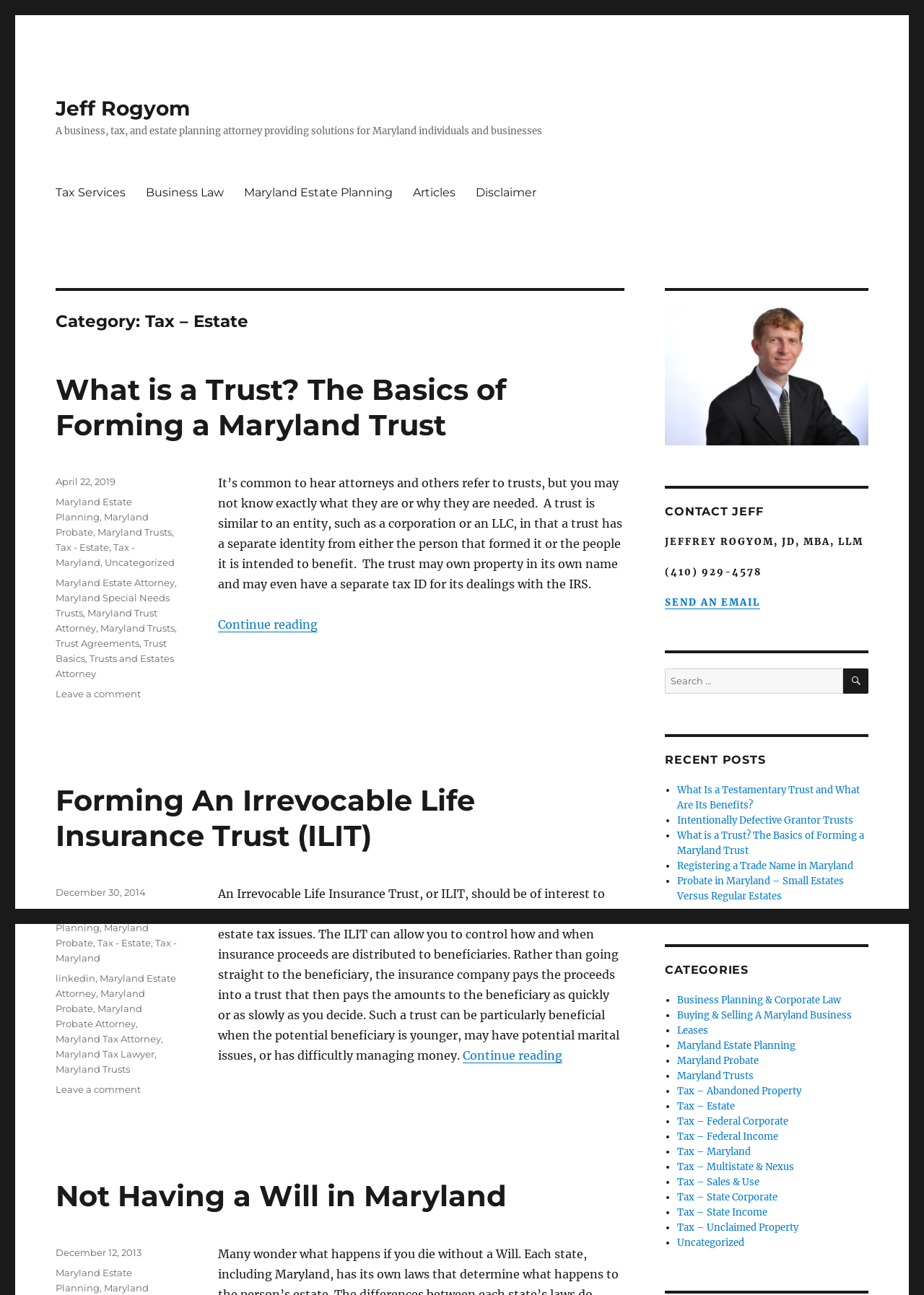Identify the bounding box coordinates of the area that should be clicked in order to complete the given instruction: "Read 'What is a Trust? The Basics of Forming a Maryland Trust'". The bounding box coordinates should be four float numbers between 0 and 1, i.e., [left, top, right, bottom].

[0.06, 0.287, 0.548, 0.342]